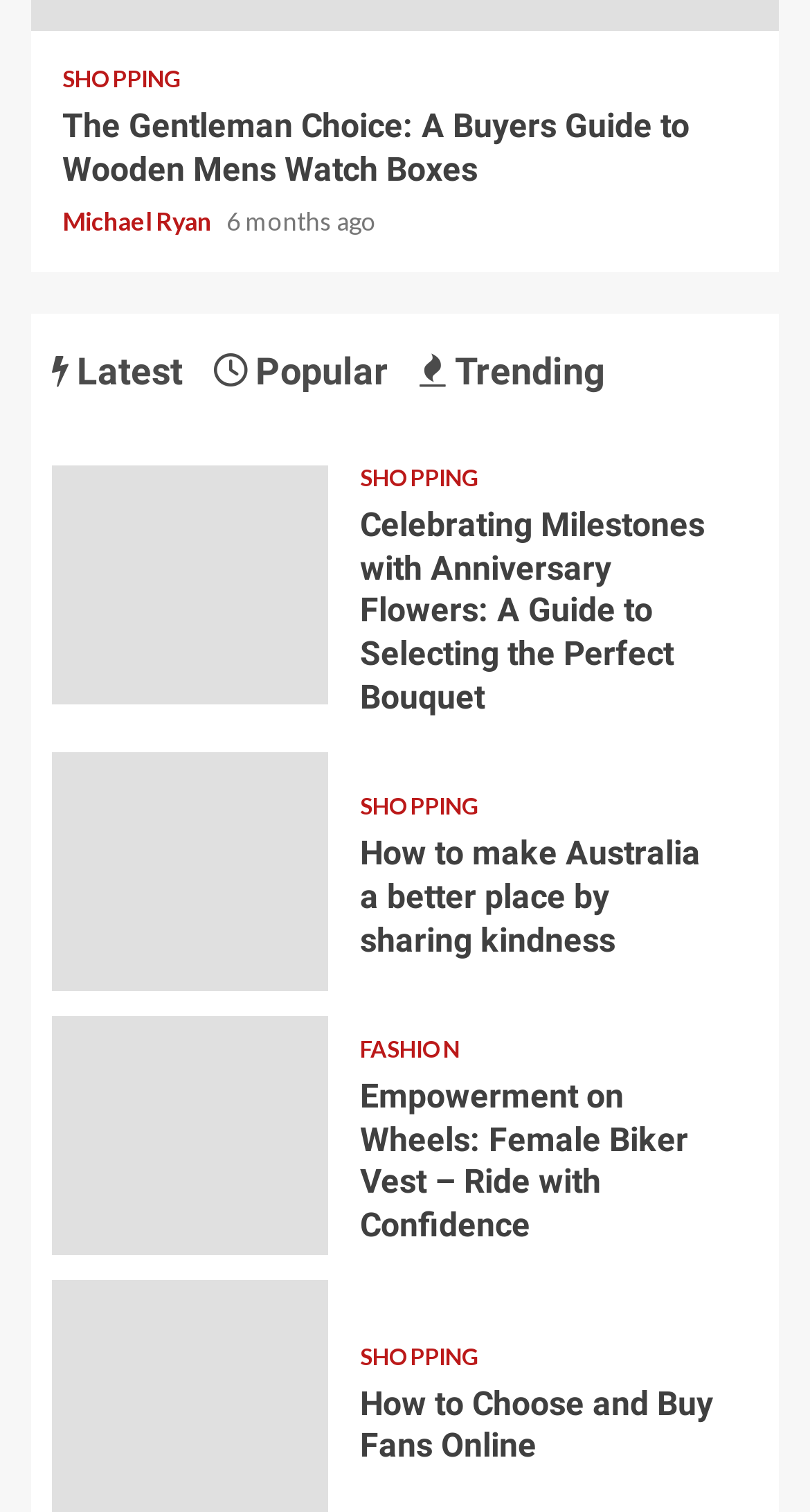Please determine the bounding box coordinates for the element that should be clicked to follow these instructions: "Click on FASHION".

[0.445, 0.685, 0.568, 0.701]